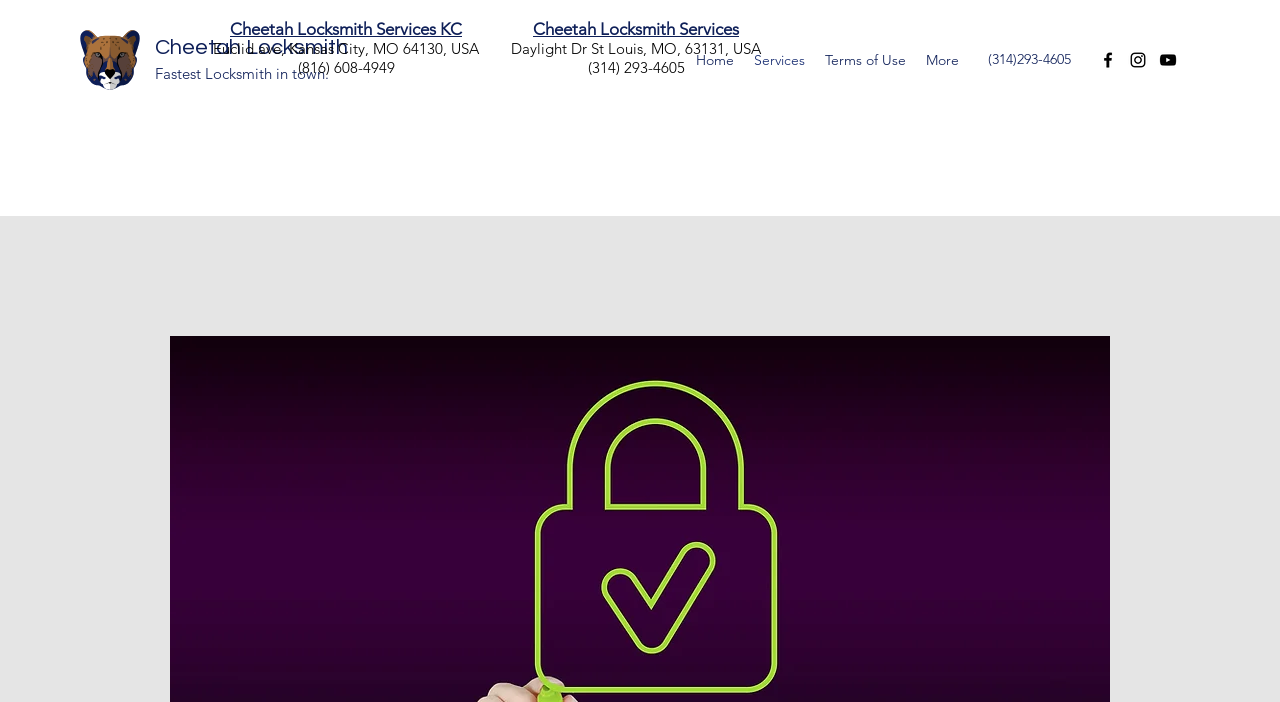Provide the bounding box coordinates of the UI element that matches the description: "#comp-jxxgeygs2 svg [data-color="1"] {fill: #0E1F58;}".

[0.062, 0.043, 0.109, 0.128]